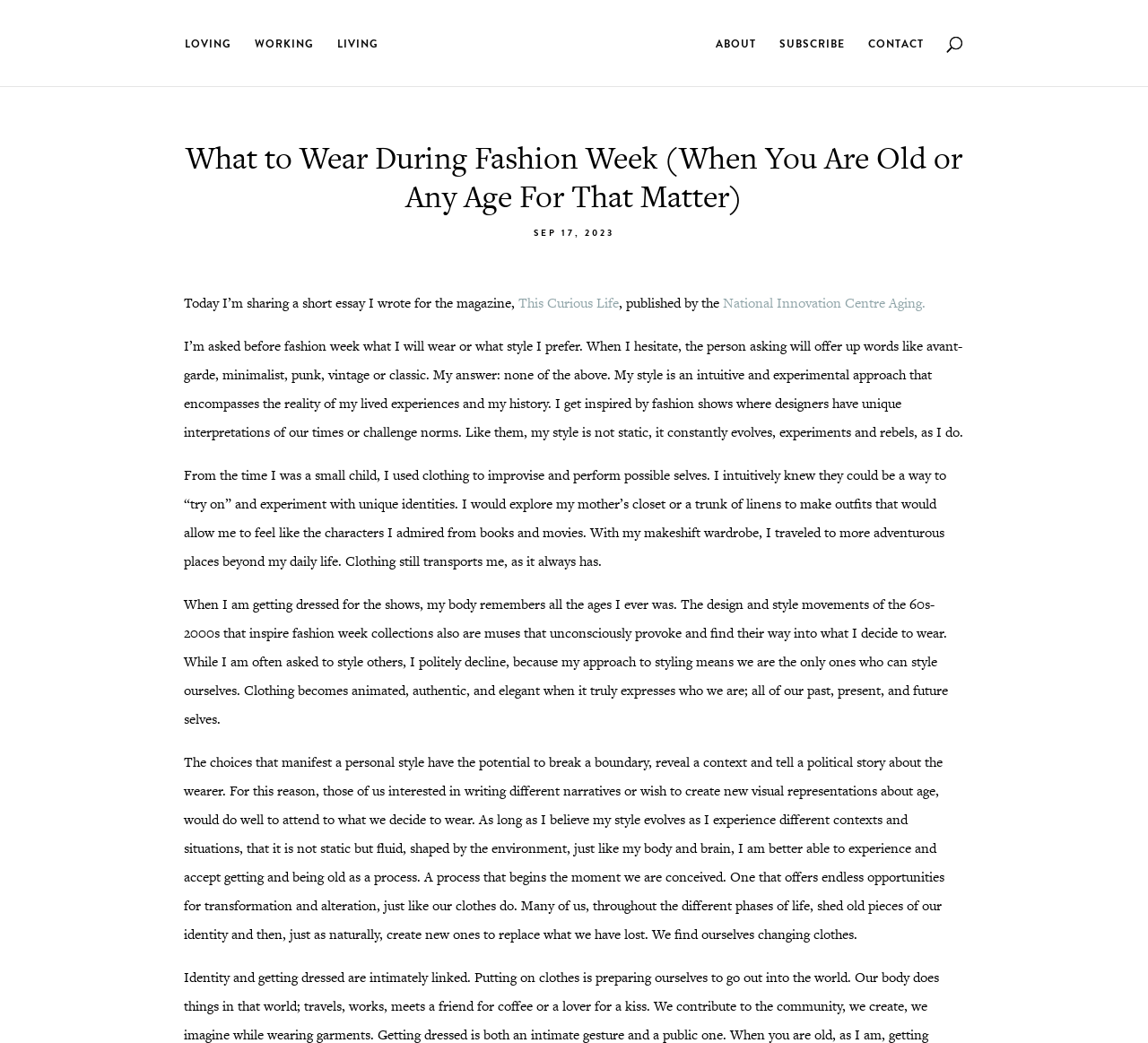What is the author's approach to styling? Using the information from the screenshot, answer with a single word or phrase.

Intuitive and experimental